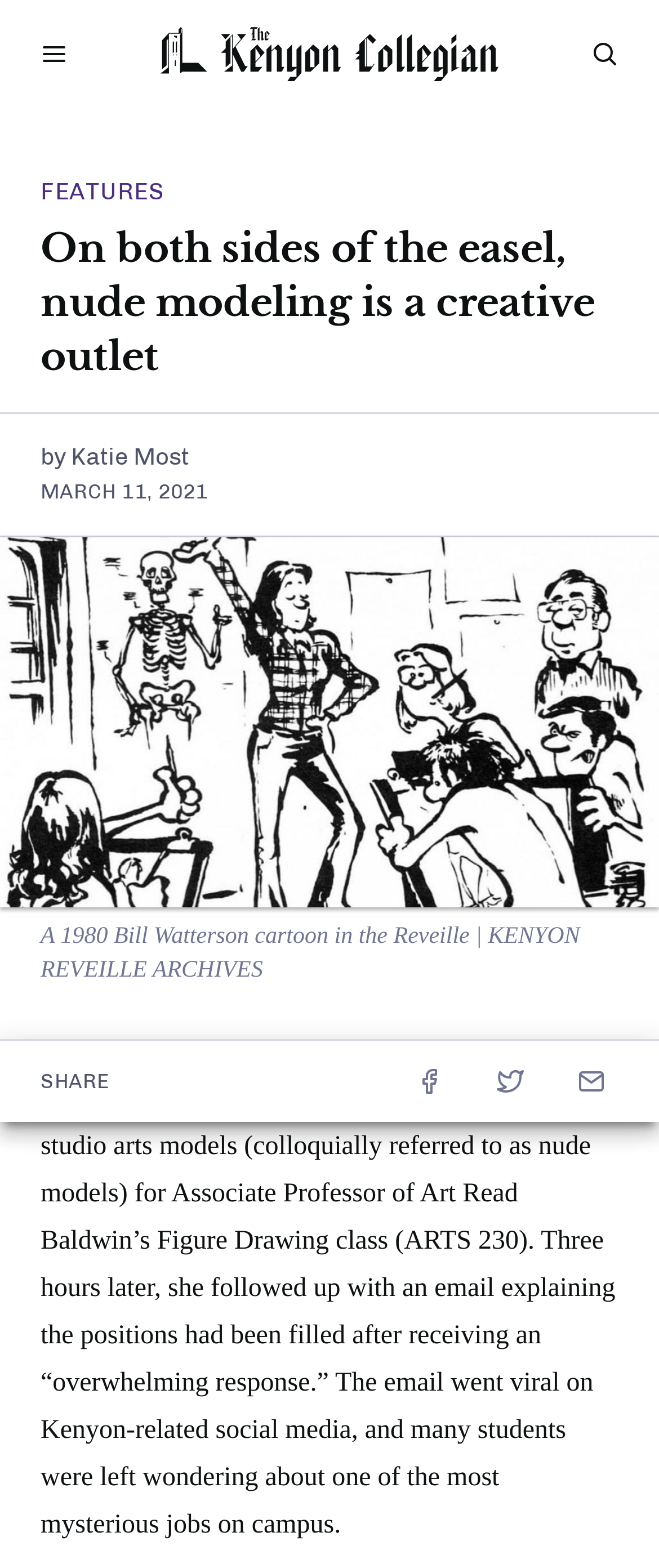What is the author of the article?
Please provide a detailed and thorough answer to the question.

I found the author's name by looking at the text following the 'by' keyword, which is a common way to indicate the author of an article. The text 'by Katie Most' is located below the article title.